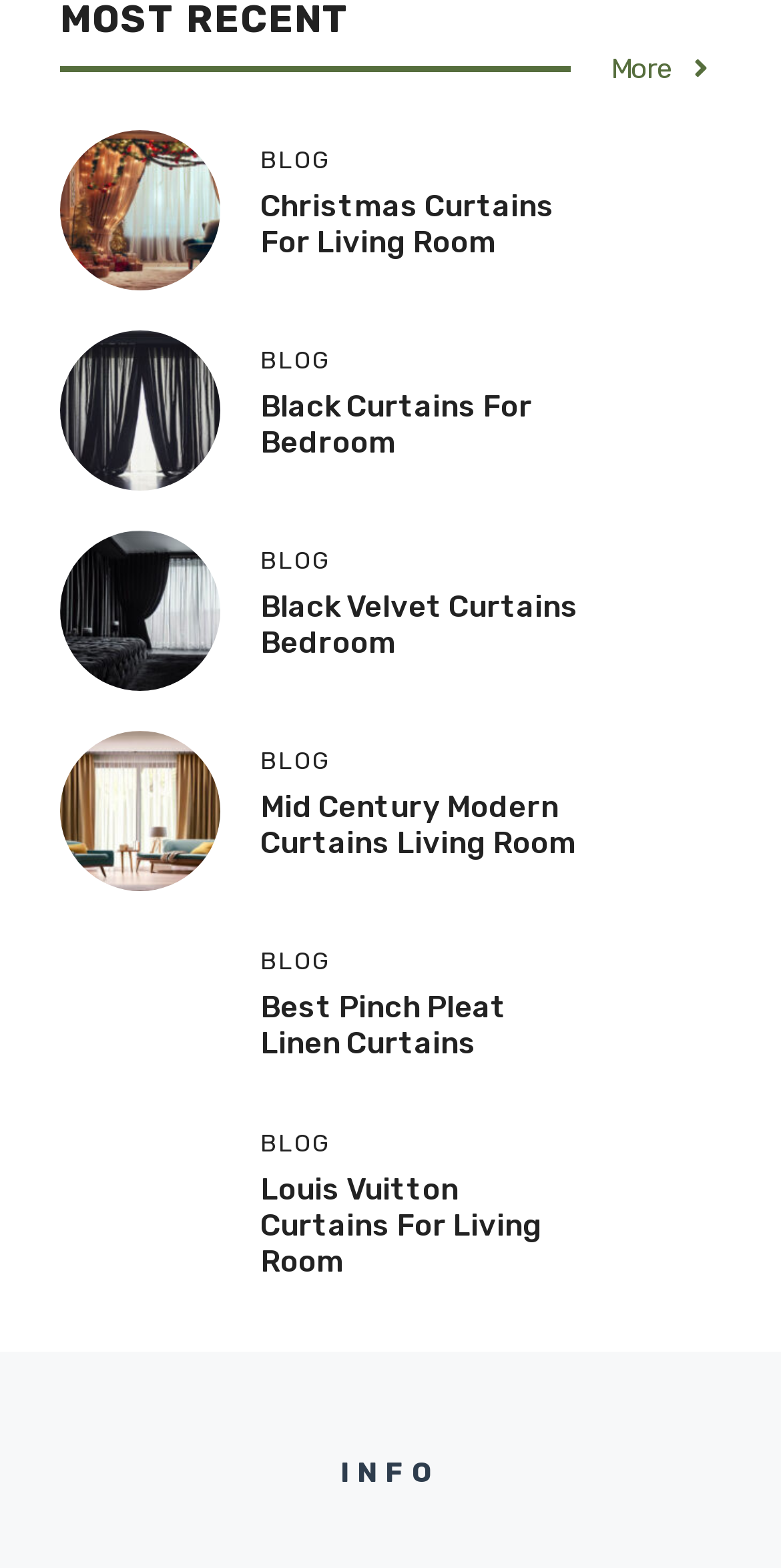Please study the image and answer the question comprehensively:
What is the theme of the first image?

The first image has a link with the text 'Christmas Curtains For Living Room', suggesting that the theme of the image is Christmas.